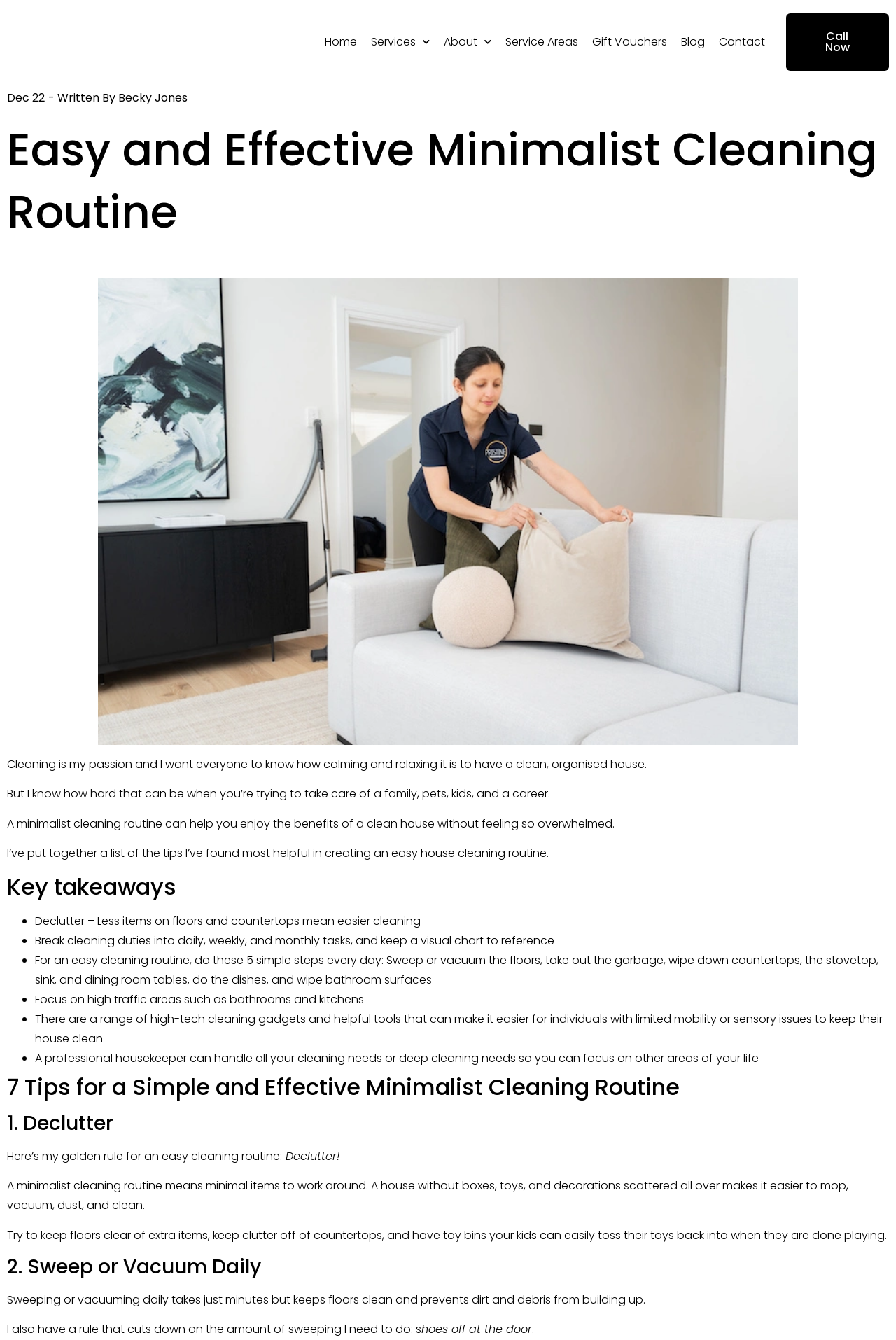Please identify the bounding box coordinates of the area I need to click to accomplish the following instruction: "Go to Faith Lens".

None